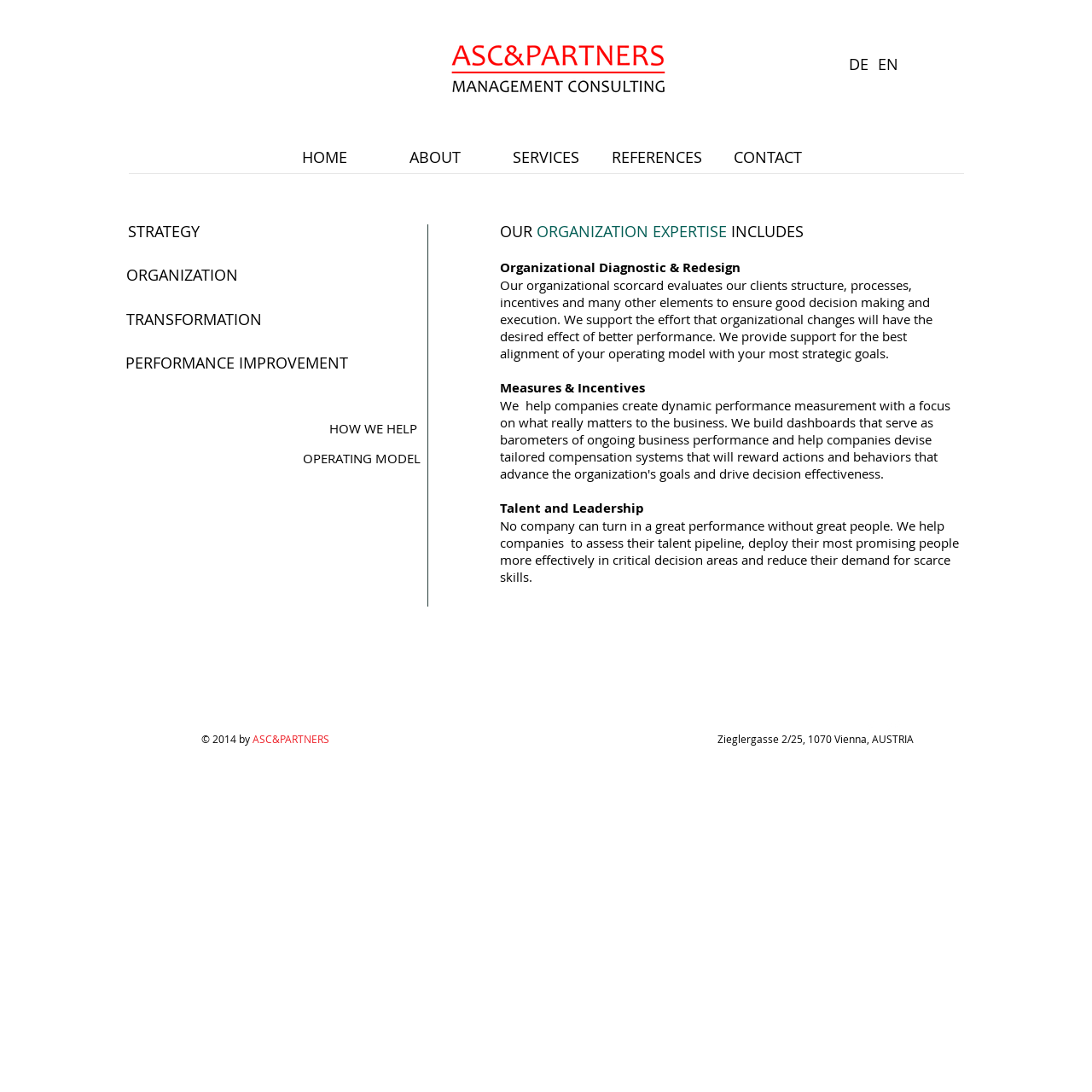Locate the bounding box coordinates of the clickable element to fulfill the following instruction: "Click the PERFORMANCE IMPROVEMENT button". Provide the coordinates as four float numbers between 0 and 1 in the format [left, top, right, bottom].

[0.115, 0.309, 0.33, 0.355]